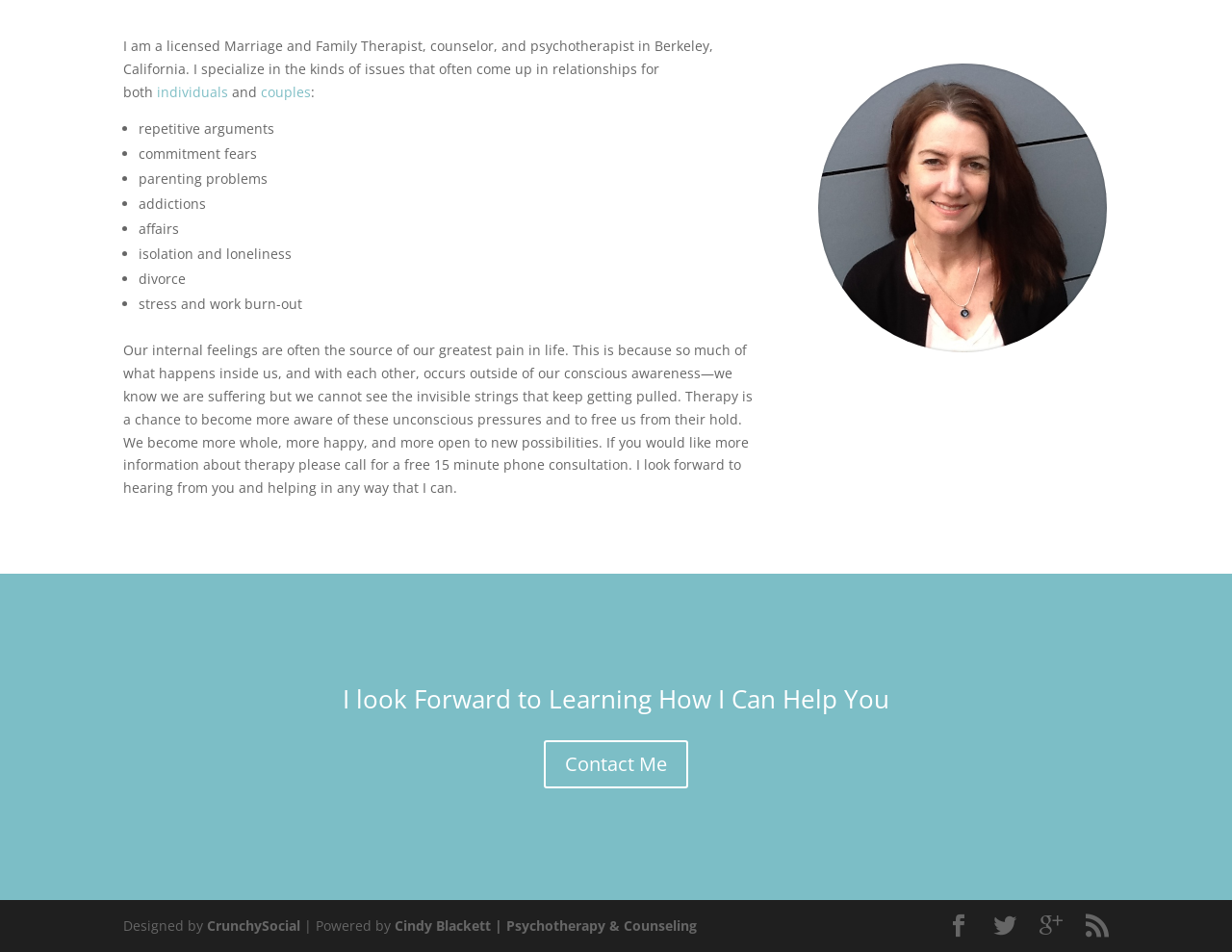Determine the bounding box for the UI element as described: "couples". The coordinates should be represented as four float numbers between 0 and 1, formatted as [left, top, right, bottom].

[0.212, 0.087, 0.252, 0.106]